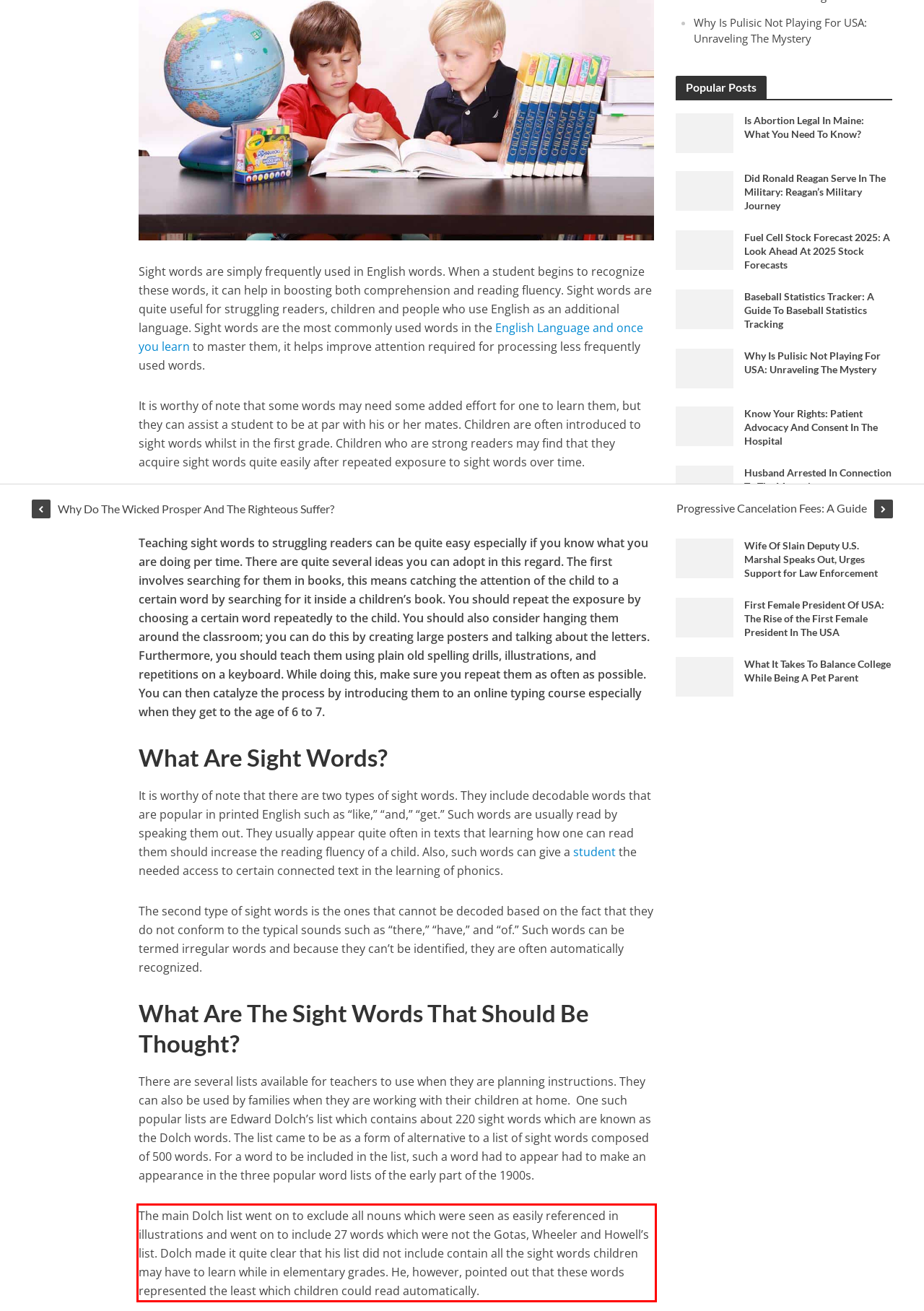You have a screenshot with a red rectangle around a UI element. Recognize and extract the text within this red bounding box using OCR.

The main Dolch list went on to exclude all nouns which were seen as easily referenced in illustrations and went on to include 27 words which were not the Gotas, Wheeler and Howell’s list. Dolch made it quite clear that his list did not include contain all the sight words children may have to learn while in elementary grades. He, however, pointed out that these words represented the least which children could read automatically.